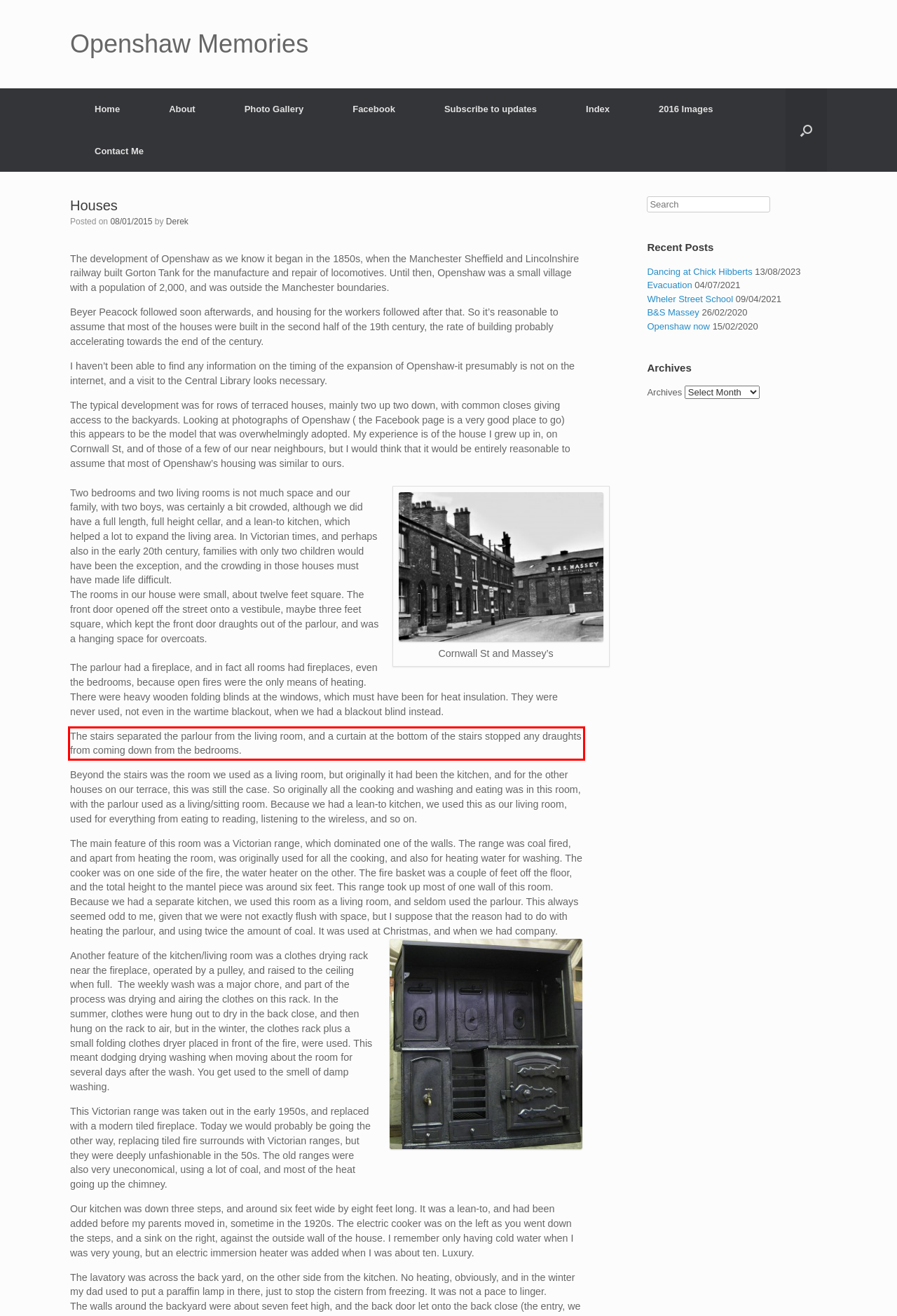Examine the webpage screenshot and use OCR to recognize and output the text within the red bounding box.

The stairs separated the parlour from the living room, and a curtain at the bottom of the stairs stopped any draughts from coming down from the bedrooms.